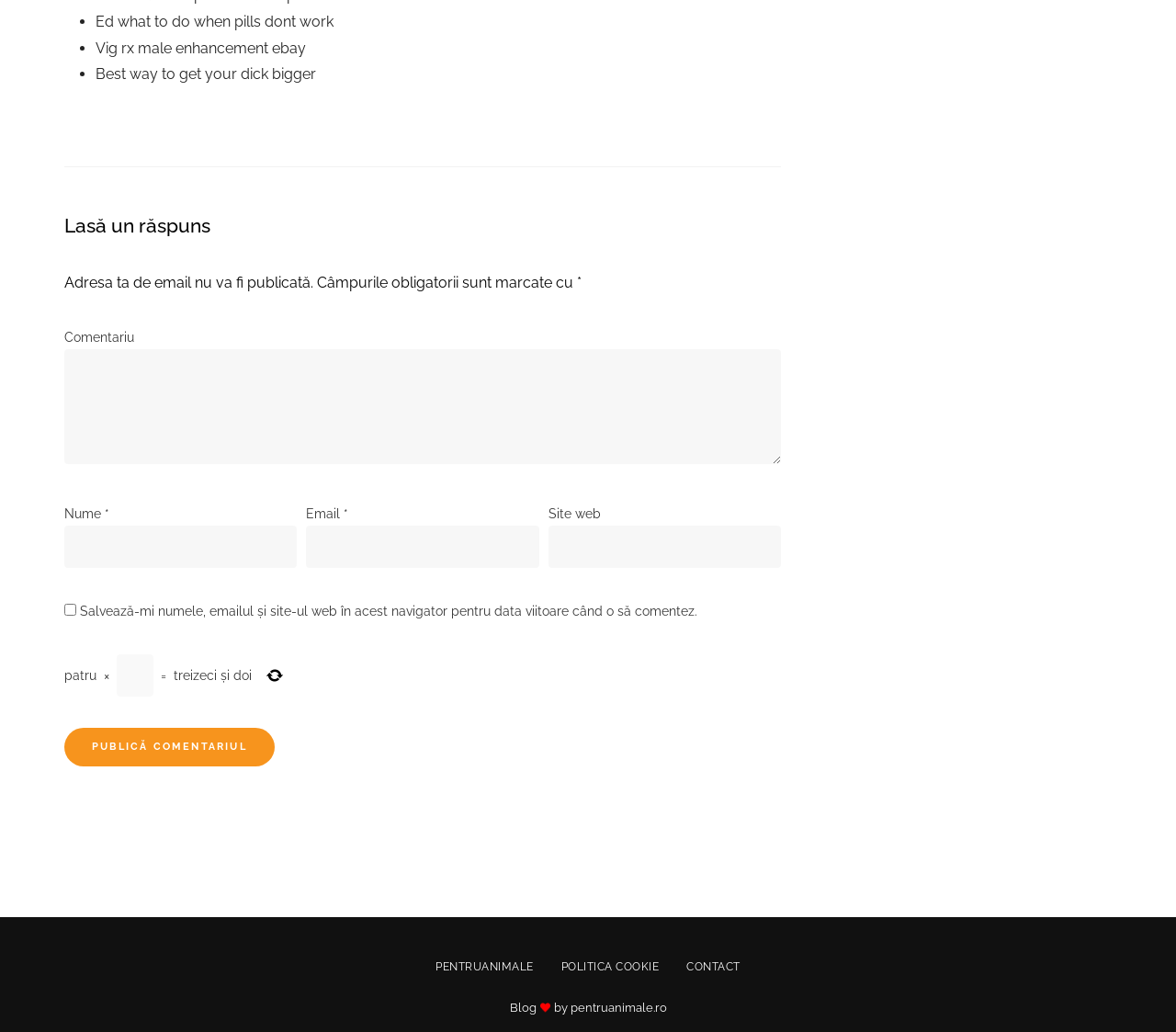Please give a one-word or short phrase response to the following question: 
How many links are at the bottom of the webpage?

Three